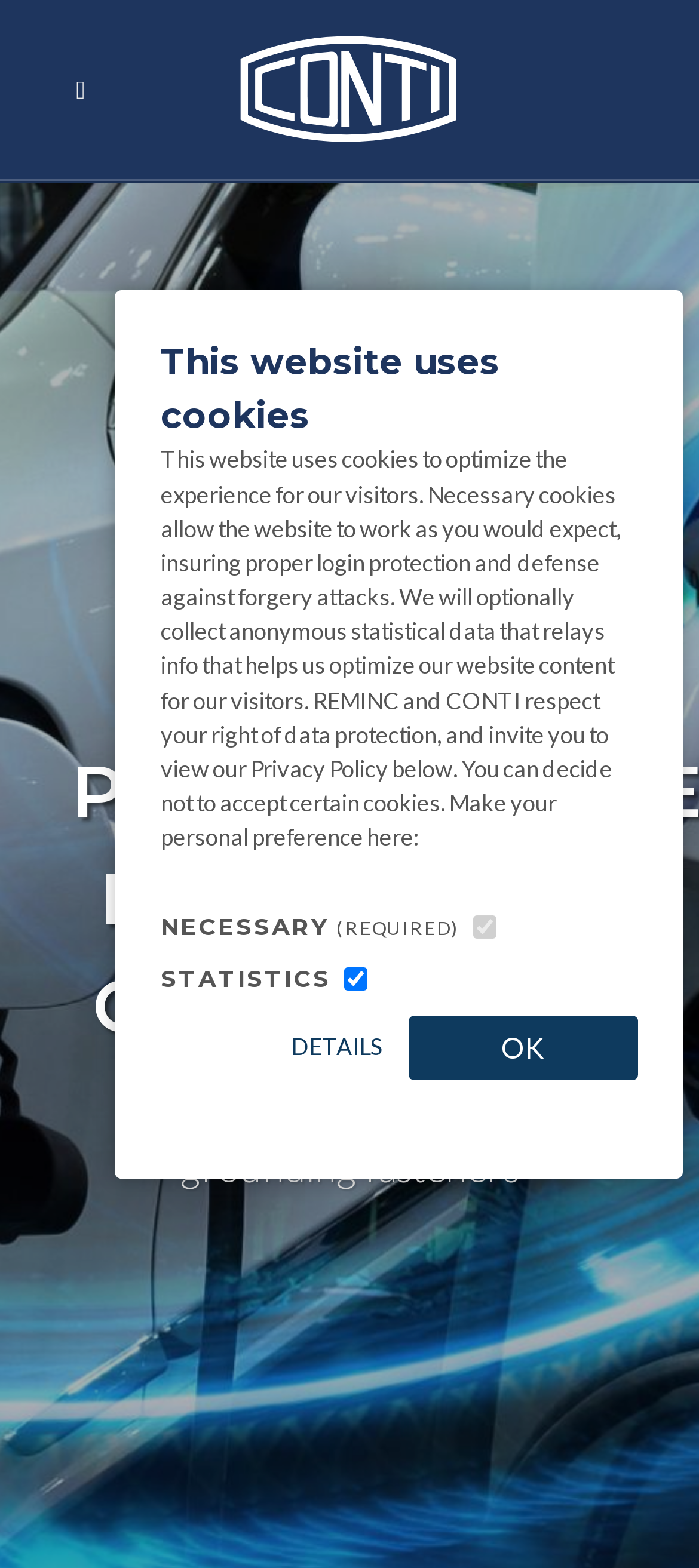Respond concisely with one word or phrase to the following query:
What is the purpose of necessary cookies?

login protection and defense